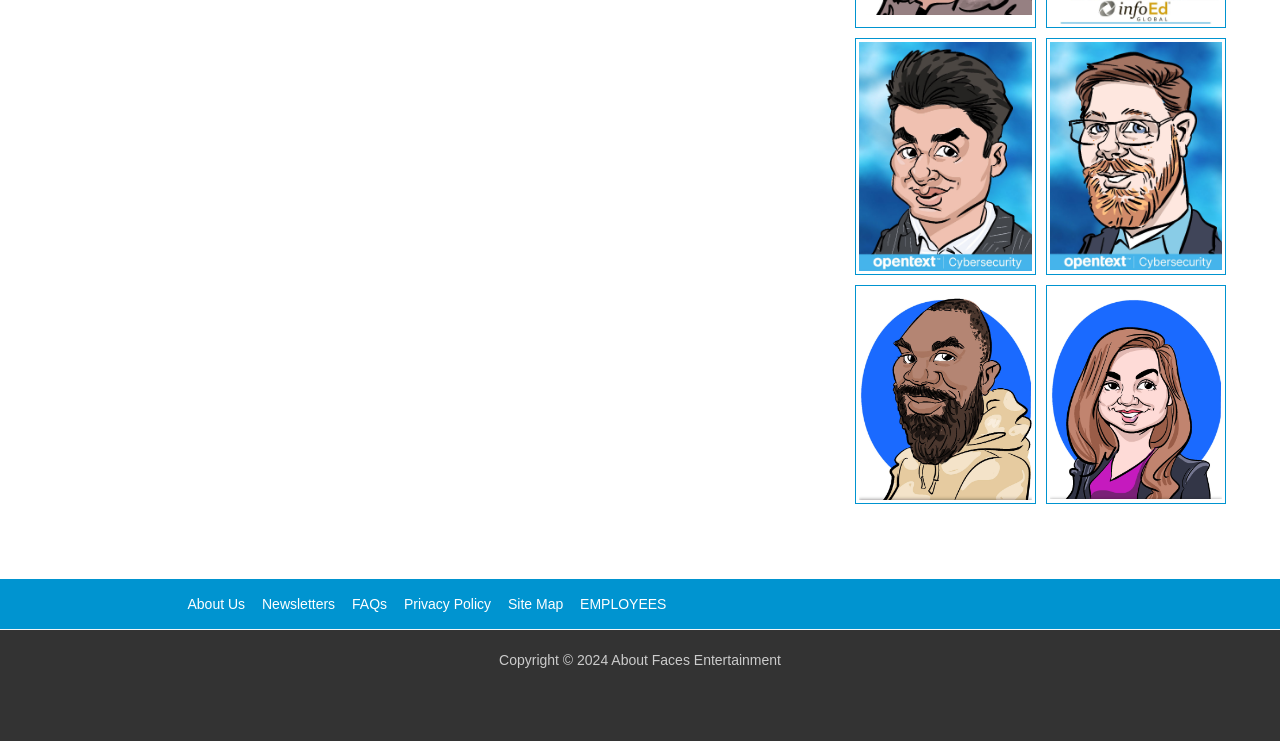Identify the bounding box for the element characterized by the following description: "Further reading and more...".

None